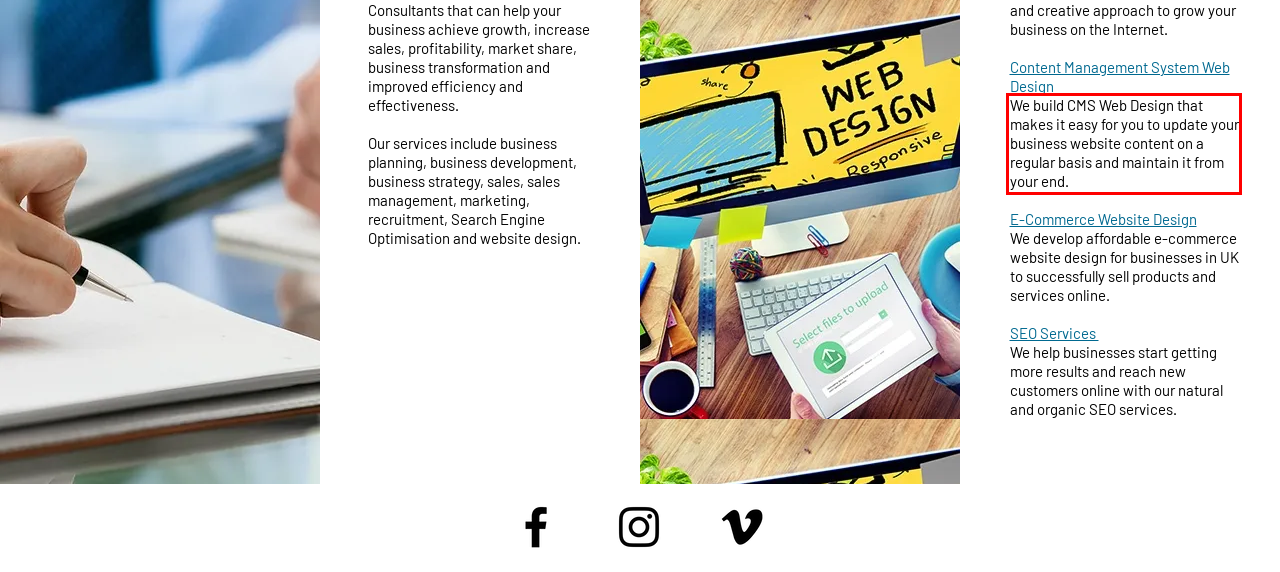You are looking at a screenshot of a webpage with a red rectangle bounding box. Use OCR to identify and extract the text content found inside this red bounding box.

We build CMS Web Design that makes it easy for you to update your business website content on a regular basis and maintain it from your end.